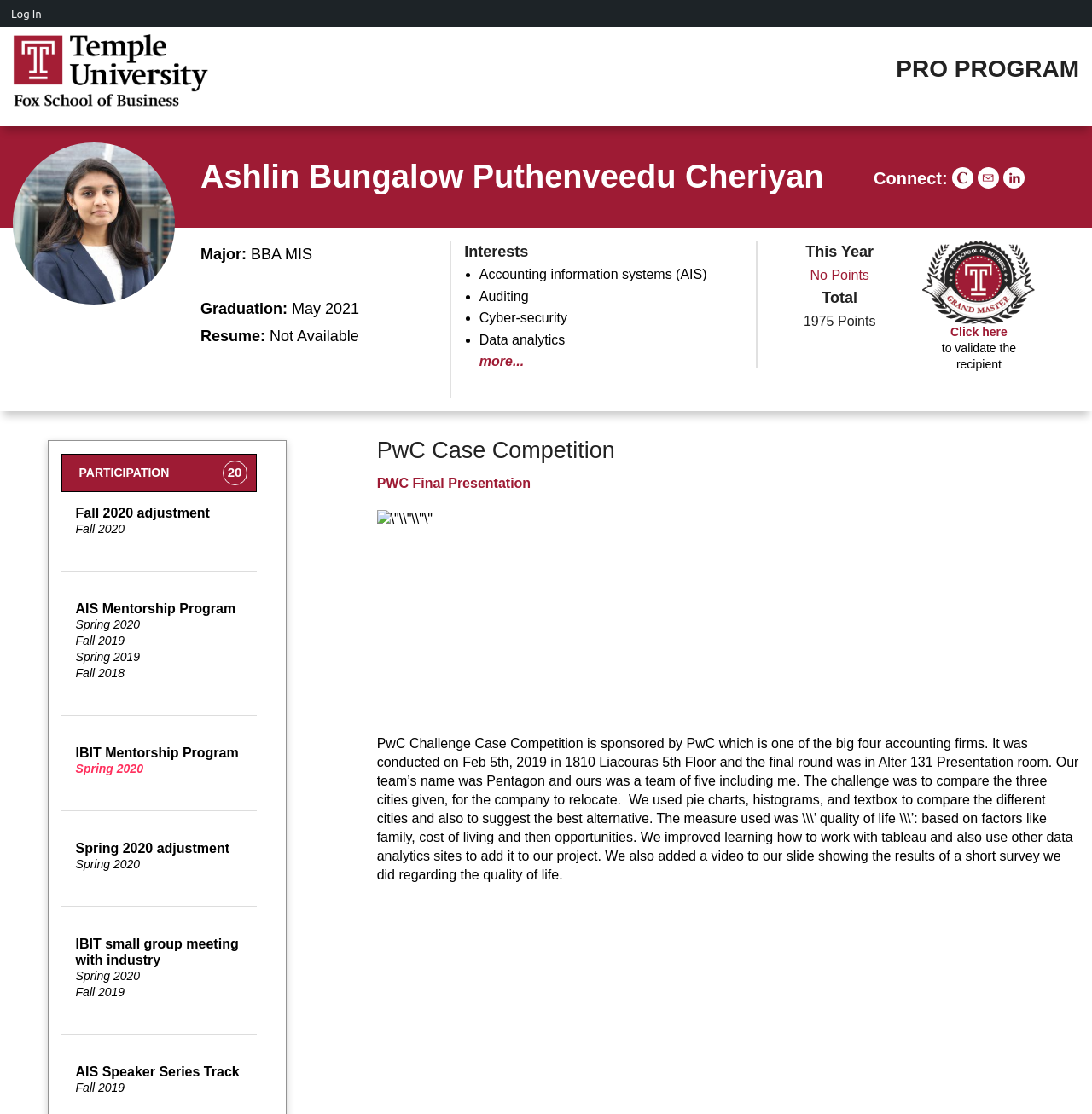What is the name of the program that Ashlin Bungalow Puthenveedu Cheriyan participated in during Spring 2020?
Based on the visual details in the image, please answer the question thoroughly.

I found this information by looking at the section that lists Ashlin Bungalow Puthenveedu Cheriyan's participation in various programs, where it mentions that they participated in the AIS Mentorship Program during Spring 2020.